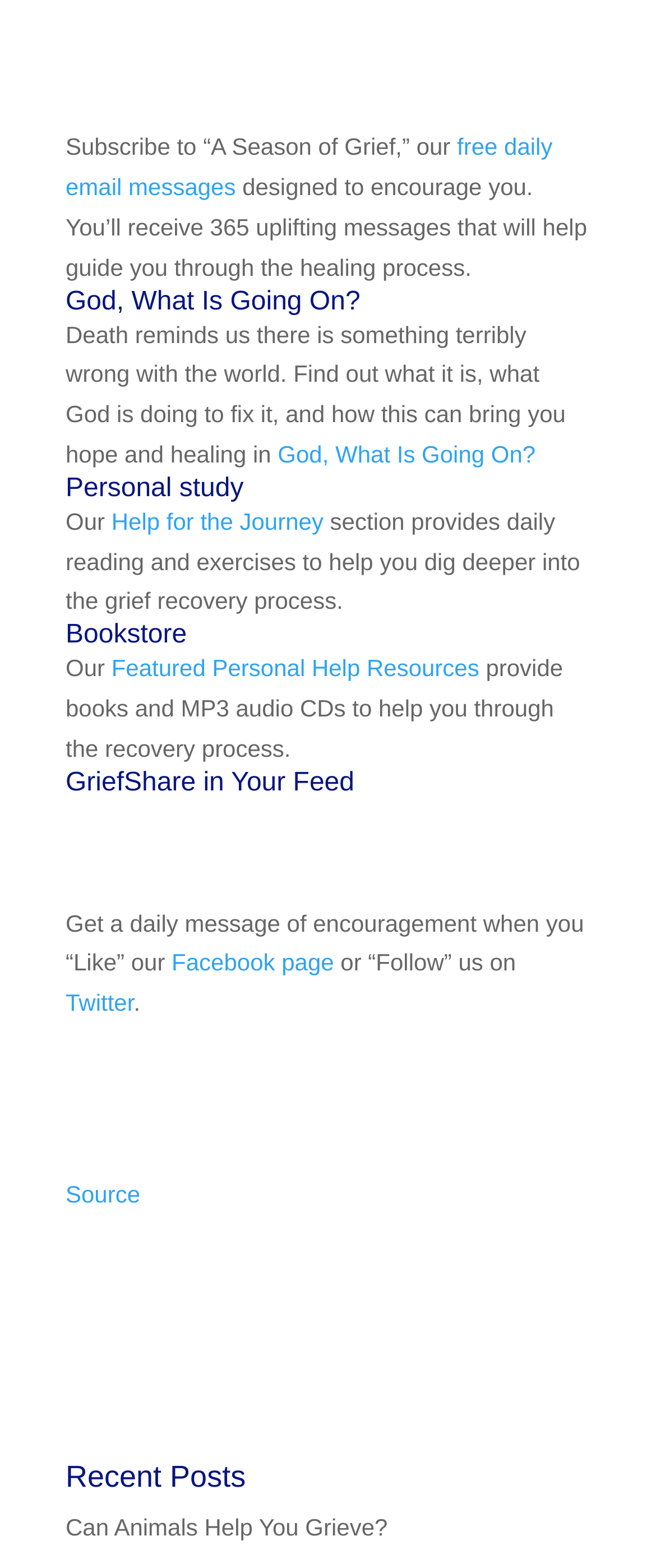What is the purpose of the 'Personal study' section?
Using the information from the image, provide a comprehensive answer to the question.

The 'Personal study' section has a text that mentions 'Our section provides daily reading and exercises to help you dig deeper into the grief recovery process.', which suggests that the purpose of this section is to provide daily reading and exercises for personal study.